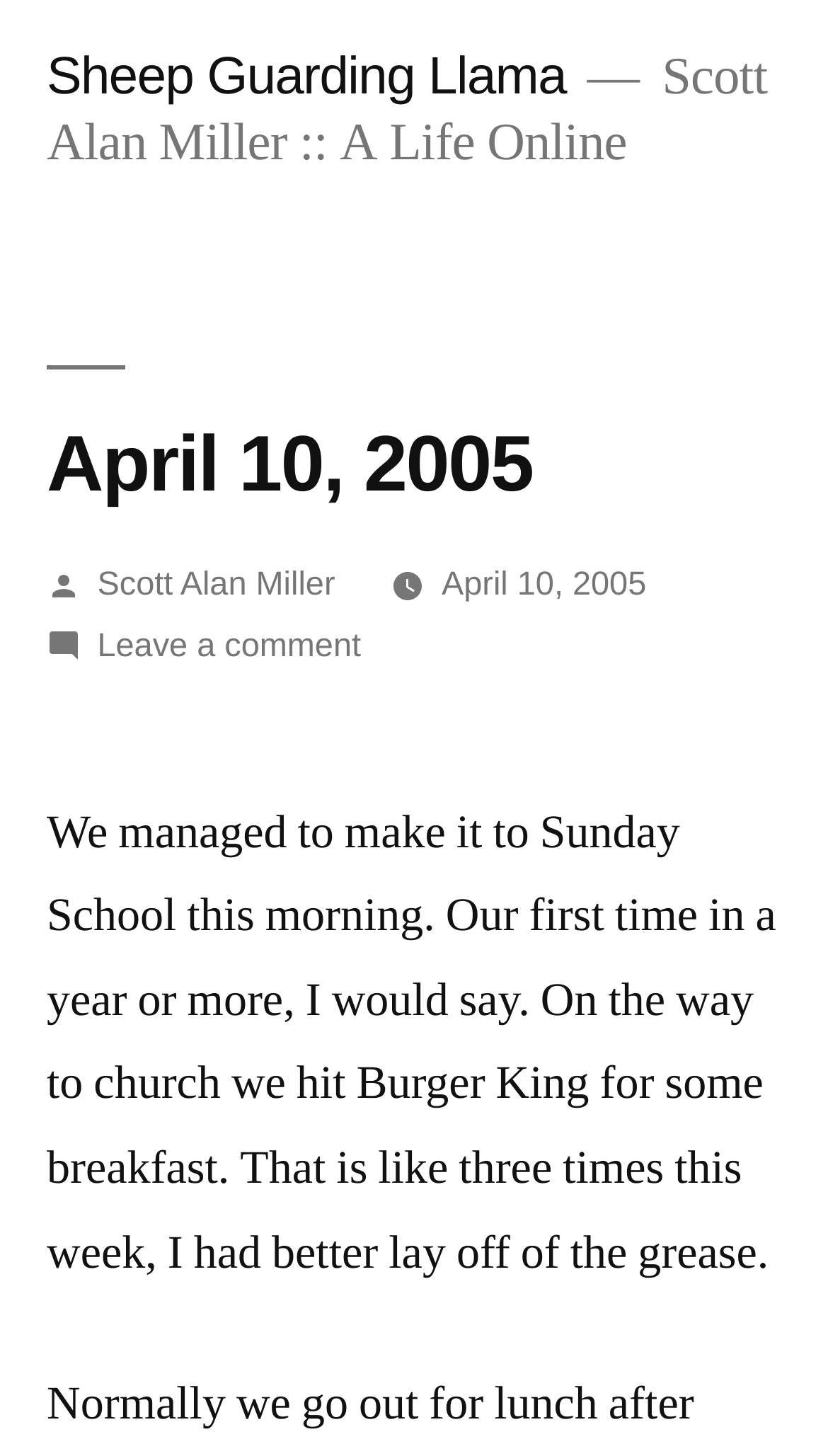Utilize the details in the image to thoroughly answer the following question: How many times did the author have breakfast at Burger King?

The text content of the webpage mentions 'That is like three times this week, I had better lay off of the grease', indicating that the author had breakfast at Burger King three times that week.